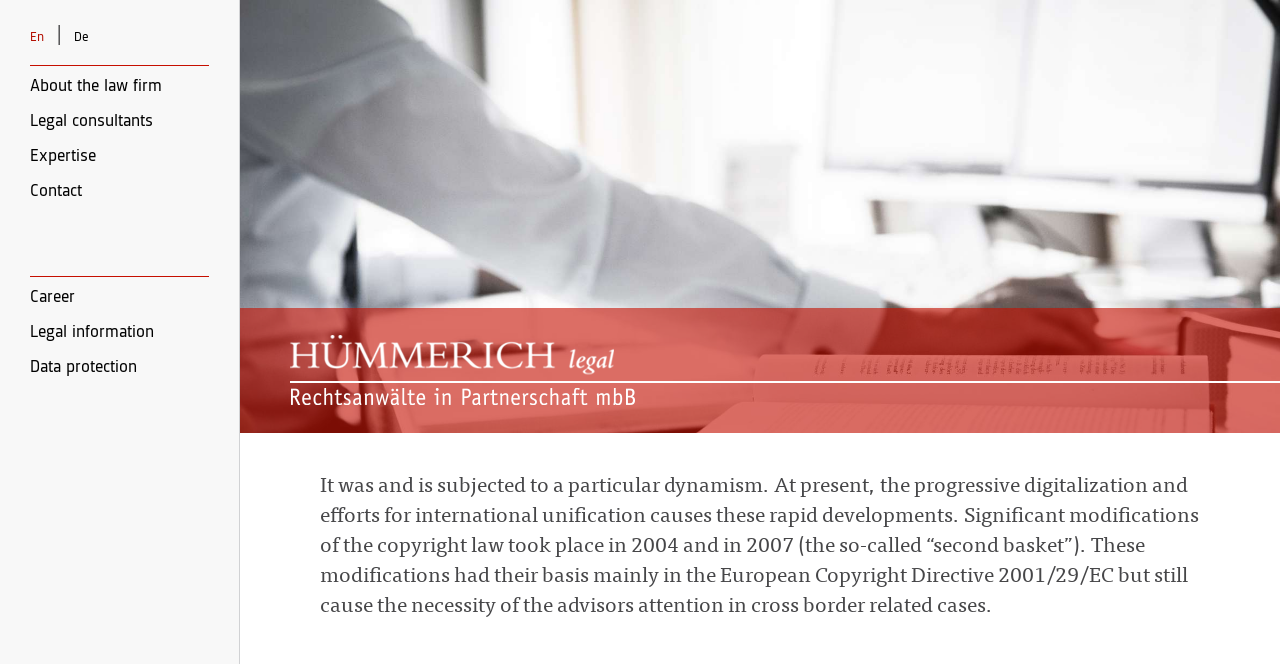Given the content of the image, can you provide a detailed answer to the question?
What is the main topic of the webpage?

I inferred this by reading the static text on the webpage, which mentions 'copyright law' and its dynamism, indicating that the webpage is primarily about copyright law.